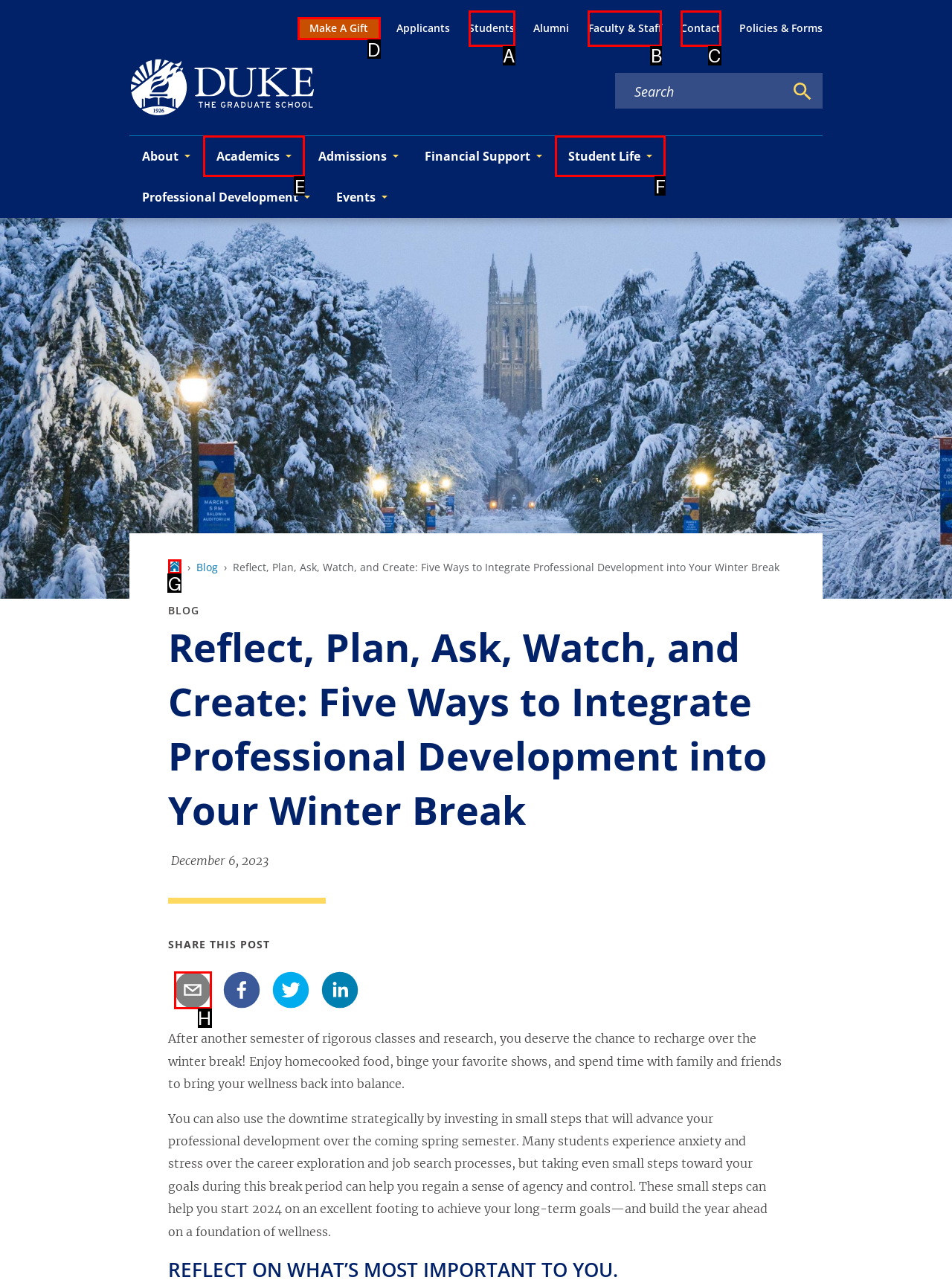Determine the HTML element to click for the instruction: Share this post via email.
Answer with the letter corresponding to the correct choice from the provided options.

H